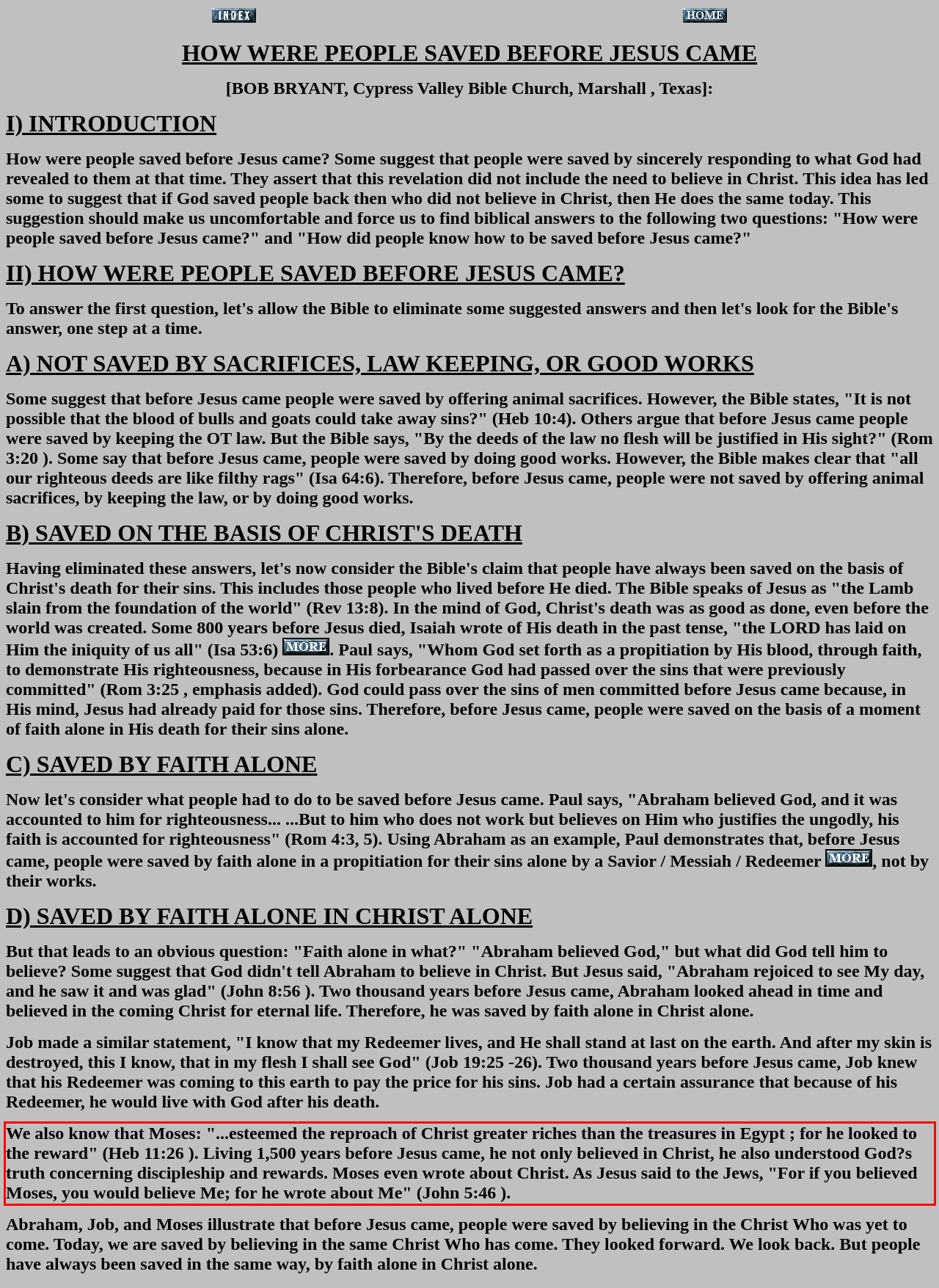Please look at the webpage screenshot and extract the text enclosed by the red bounding box.

We also know that Moses: "...esteemed the reproach of Christ greater riches than the treasures in Egypt ; for he looked to the reward" (Heb 11:26 ). Living 1,500 years before Jesus came, he not only believed in Christ, he also understood God?s truth concerning discipleship and rewards. Moses even wrote about Christ. As Jesus said to the Jews, "For if you believed Moses, you would believe Me; for he wrote about Me" (John 5:46 ).